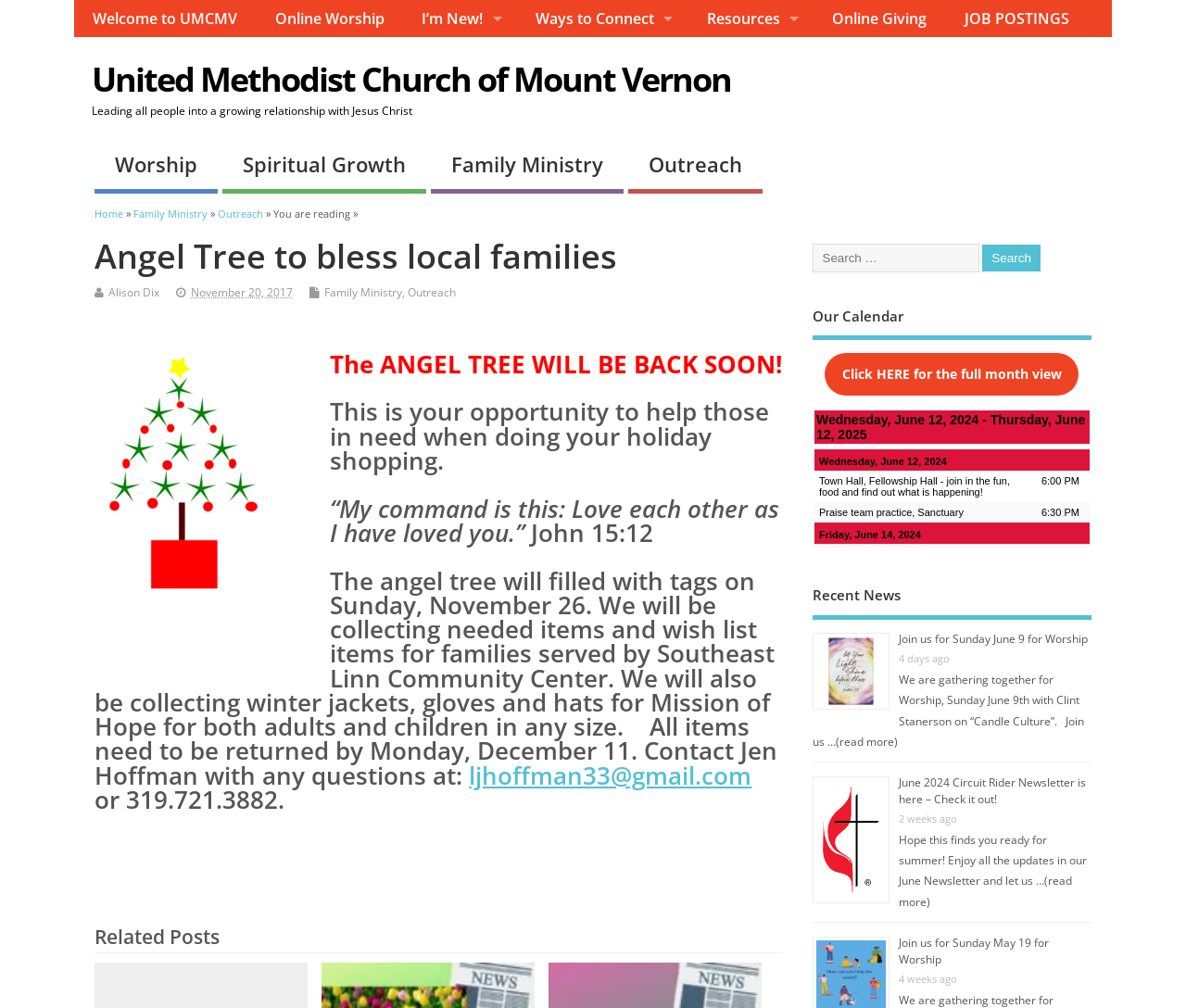Find the bounding box coordinates of the element you need to click on to perform this action: 'Read more about 'Join us for Sunday June 9 for Worship''. The coordinates should be represented by four float values between 0 and 1, in the format [left, top, right, bottom].

[0.704, 0.728, 0.757, 0.743]